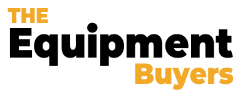What is the focus of 'The Equipment Buyers' company?
Please provide a comprehensive answer based on the details in the screenshot.

The logo of 'The Equipment Buyers' is examined, and it is observed that the word 'Equipment' is presented in a solid black, emphasizing the brand's focus on equipment sales and services, which is the core business of the company.